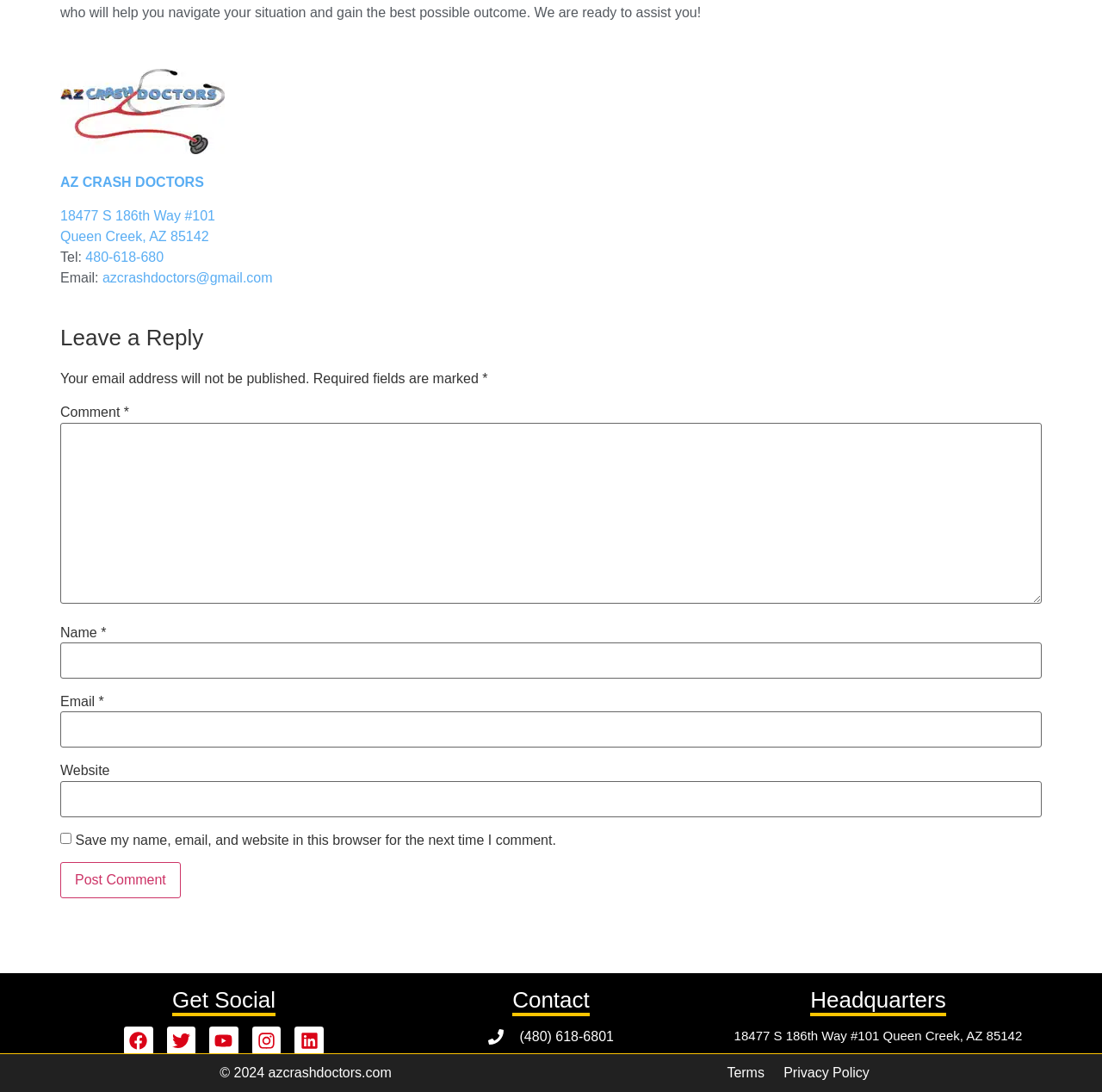Locate the bounding box coordinates of the item that should be clicked to fulfill the instruction: "Click the 'Email' link".

[0.093, 0.247, 0.247, 0.261]